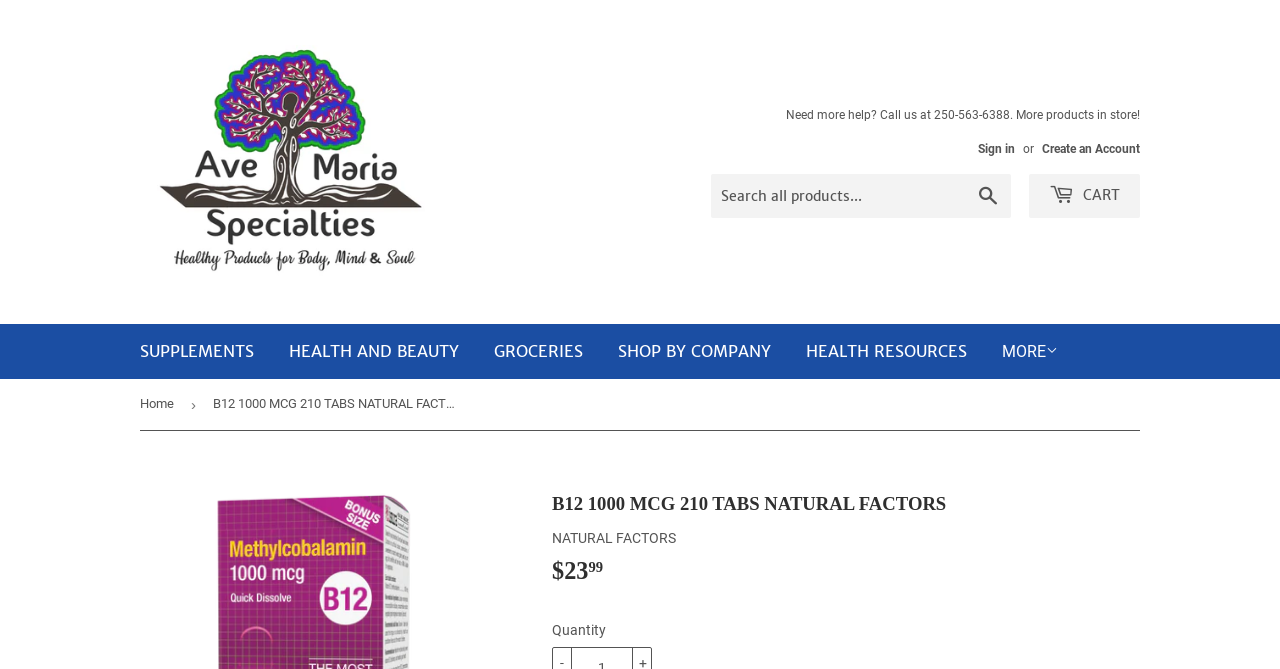What is the phone number for customer support?
Using the information from the image, provide a comprehensive answer to the question.

I found the phone number by looking at the top section of the webpage, where it says 'Need more help? Call us at 250-563-6388.'